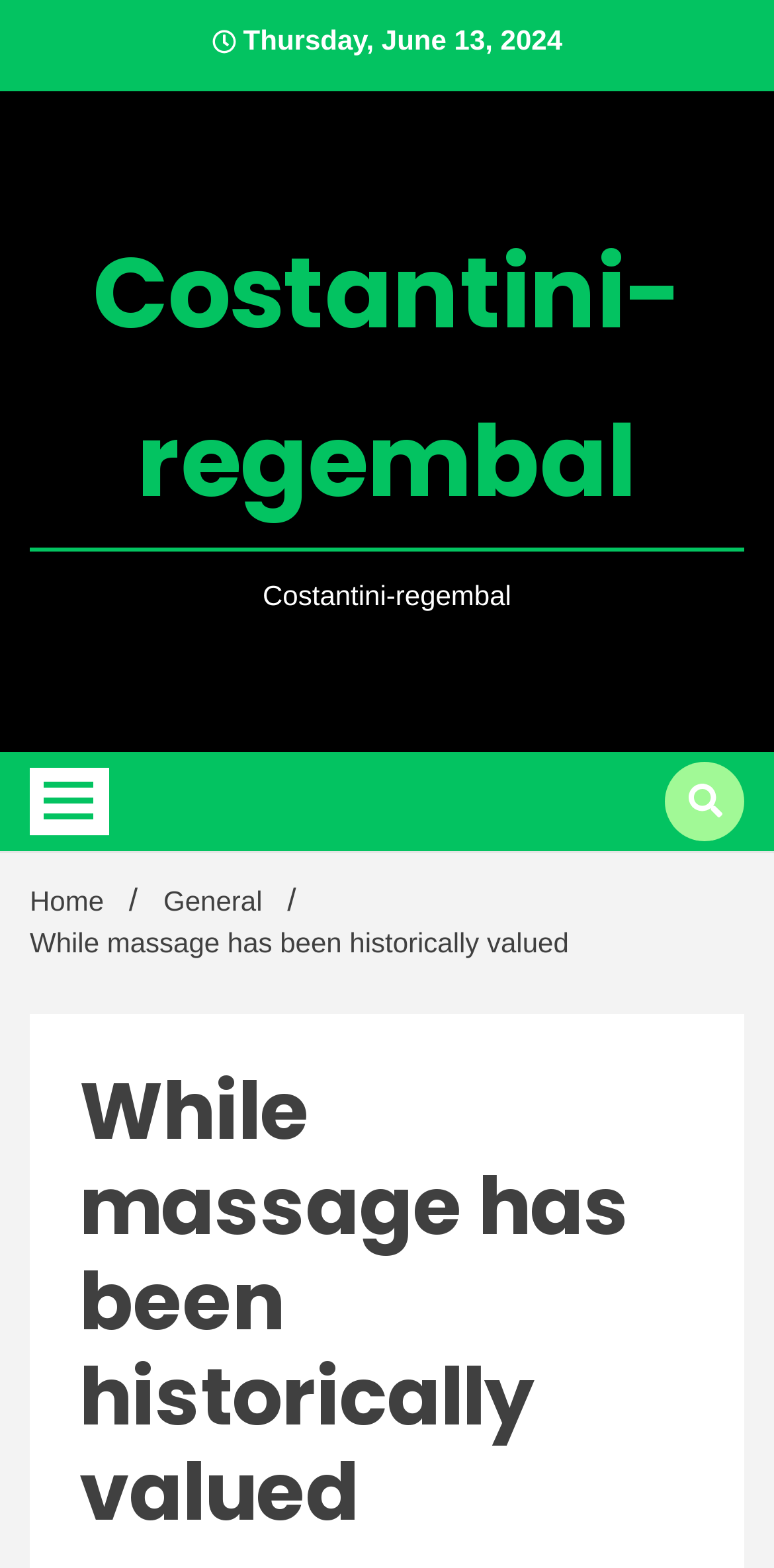How many buttons are on the webpage?
Using the visual information from the image, give a one-word or short-phrase answer.

2